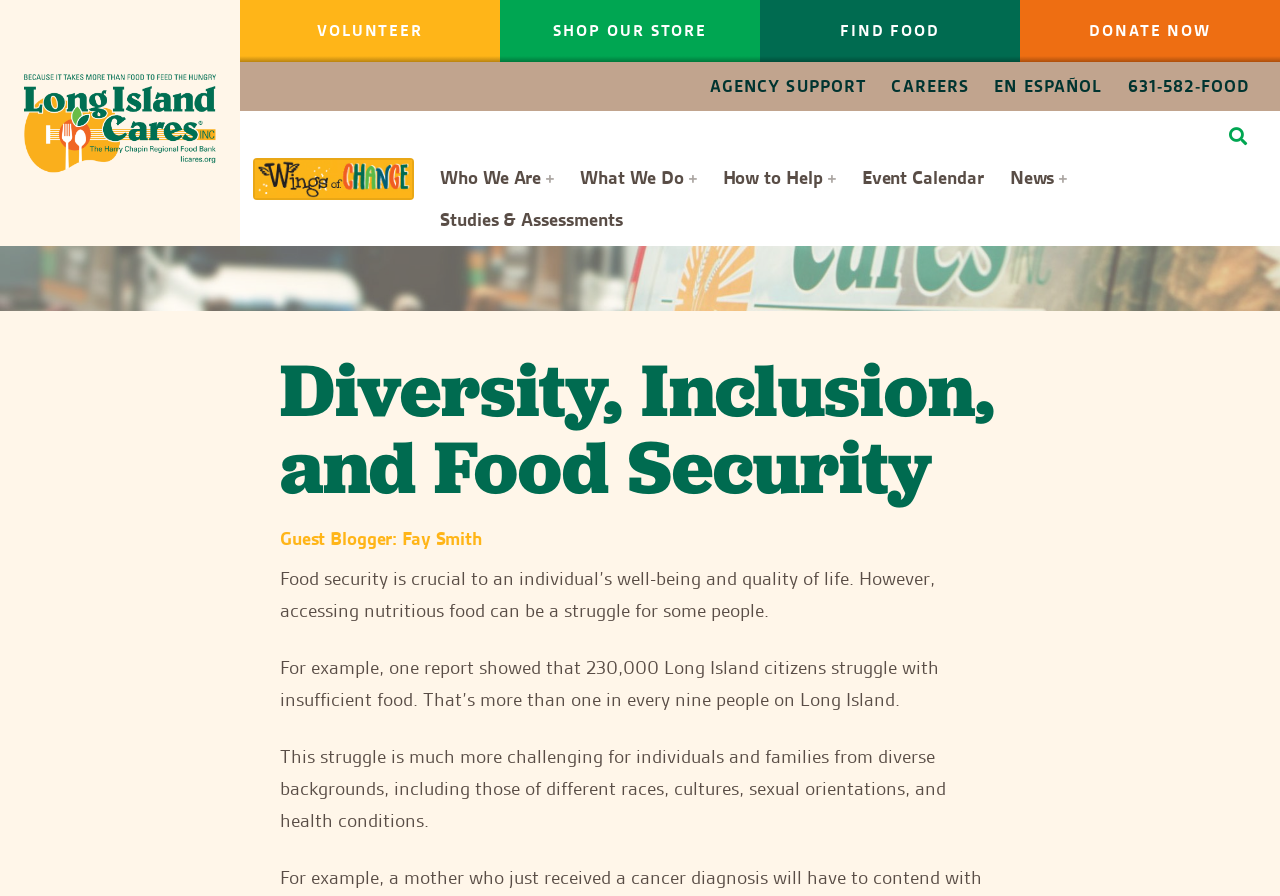Find the bounding box coordinates of the clickable element required to execute the following instruction: "Click Volunteer". Provide the coordinates as four float numbers between 0 and 1, i.e., [left, top, right, bottom].

[0.188, 0.0, 0.391, 0.069]